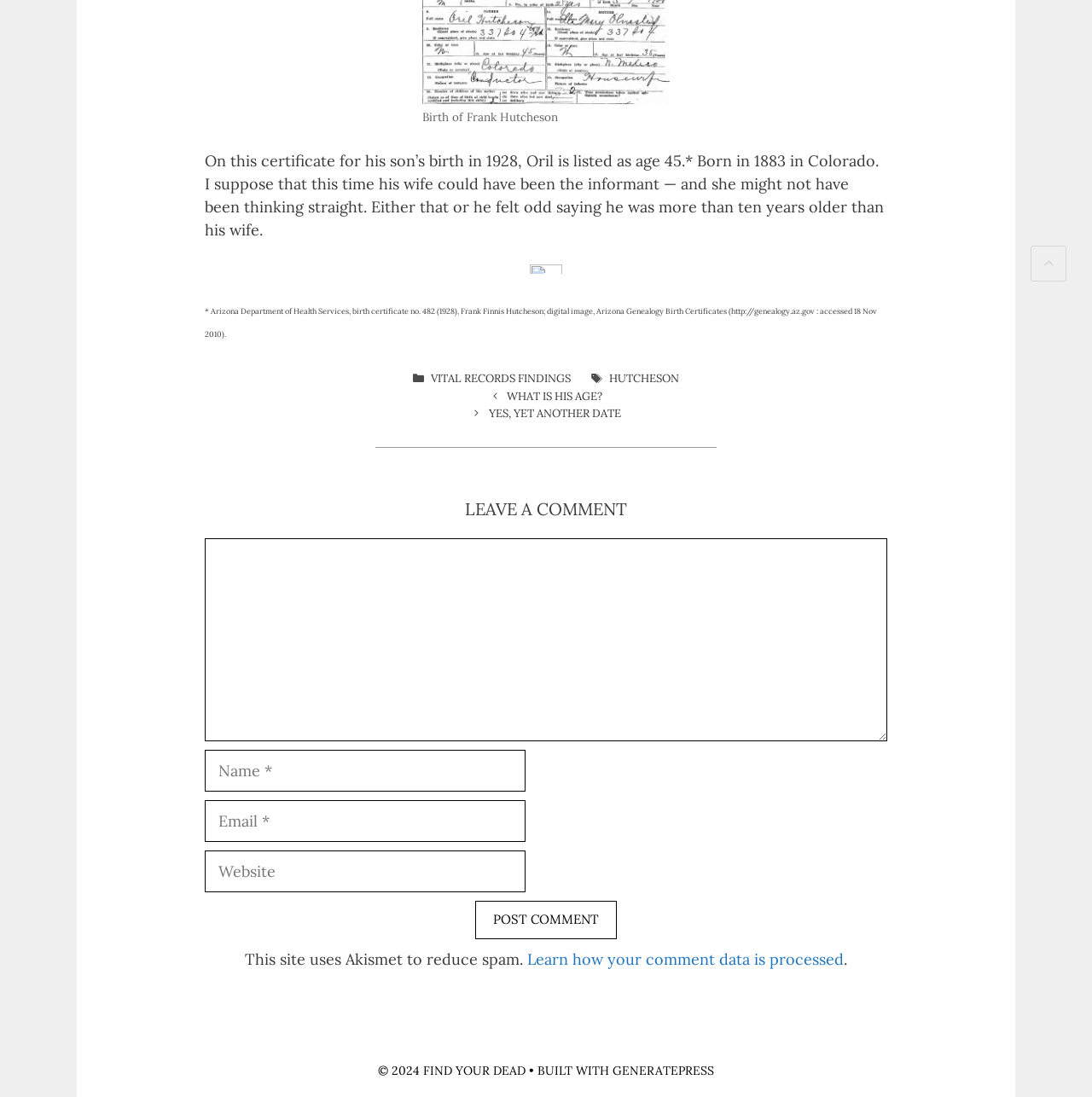Pinpoint the bounding box coordinates of the element that must be clicked to accomplish the following instruction: "Click the link 'A Little Sunshine'". The coordinates should be in the format of four float numbers between 0 and 1, i.e., [left, top, right, bottom].

None